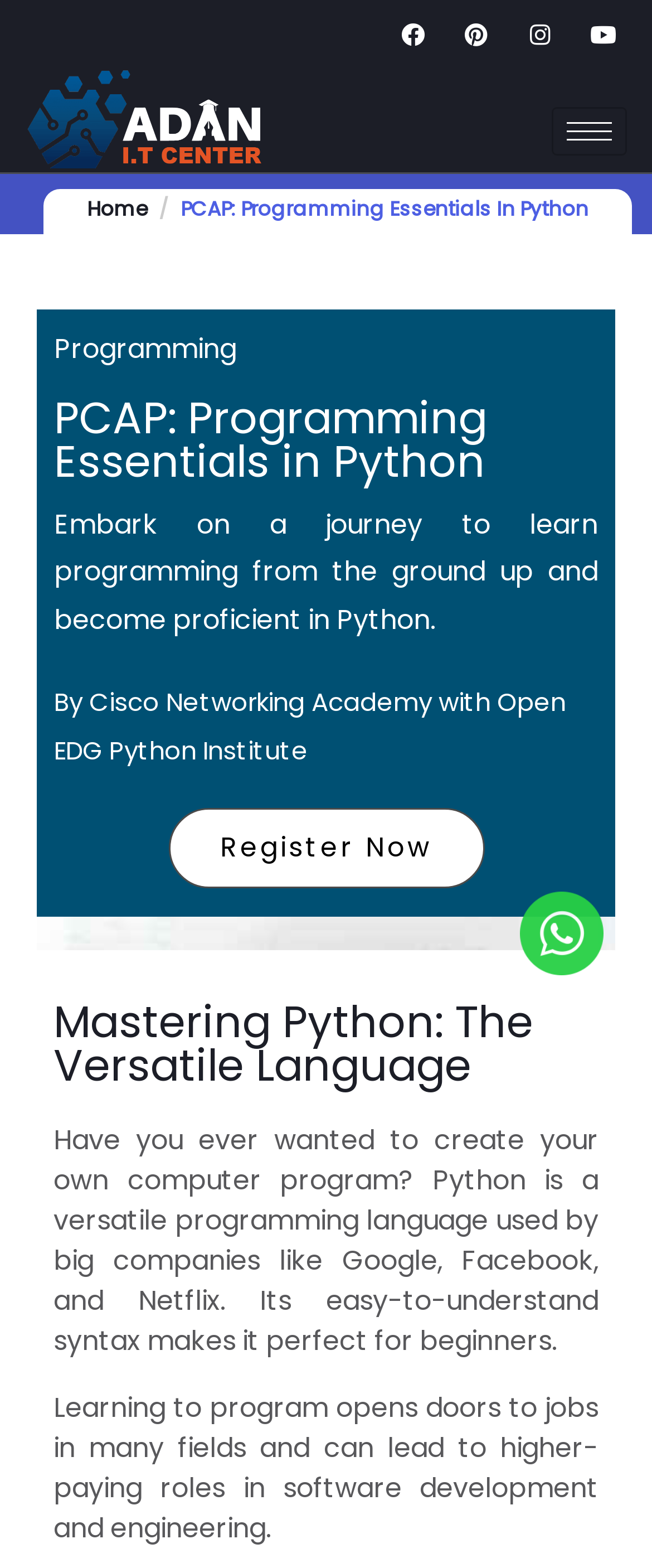Examine the image carefully and respond to the question with a detailed answer: 
What is the name of the programming language being taught?

I read the text 'PCAP: Programming Essentials in Python' on the webpage, which indicates that the programming language being taught is Python.